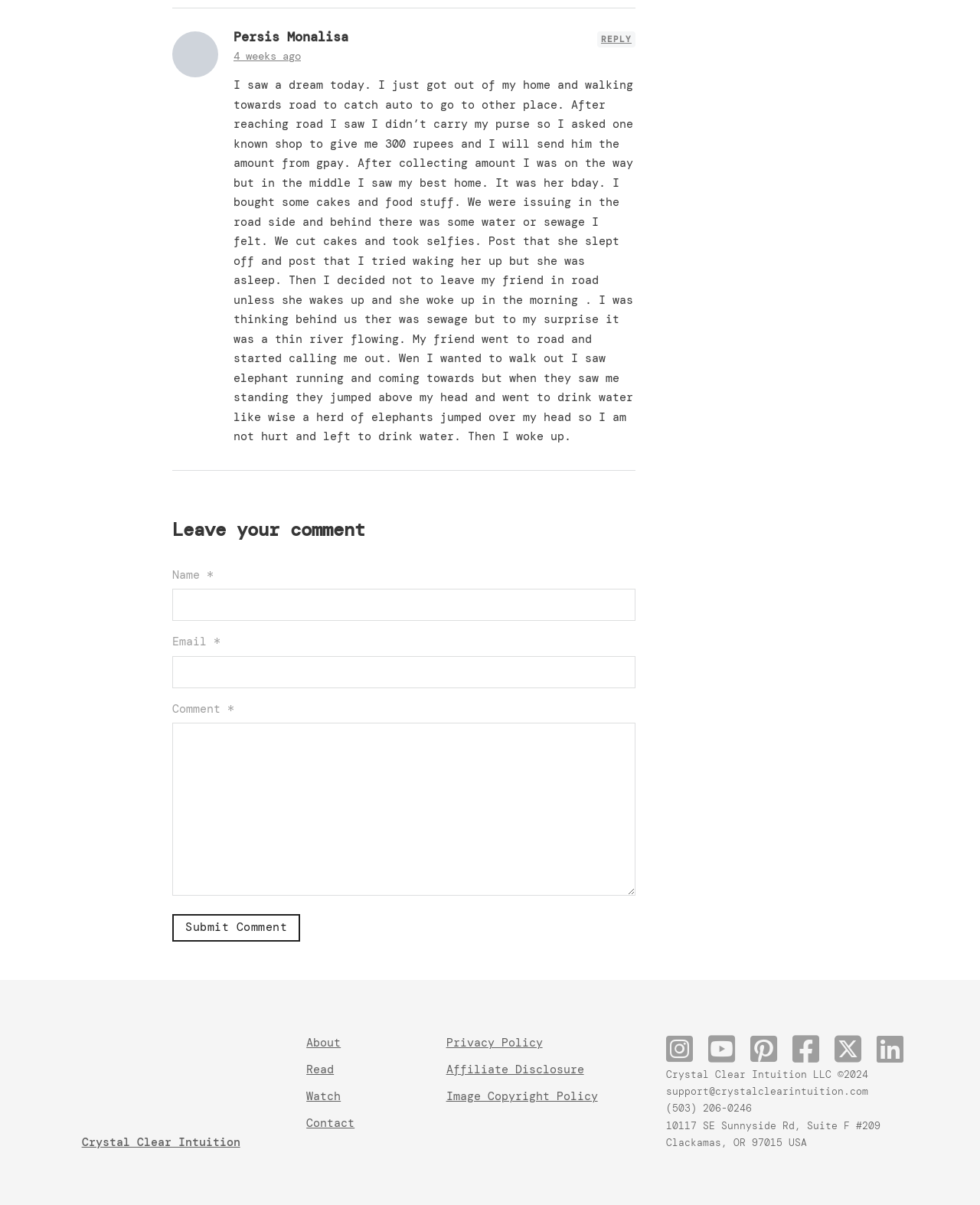Please identify the bounding box coordinates of the element's region that I should click in order to complete the following instruction: "Visit 'House Of Startups'". The bounding box coordinates consist of four float numbers between 0 and 1, i.e., [left, top, right, bottom].

None